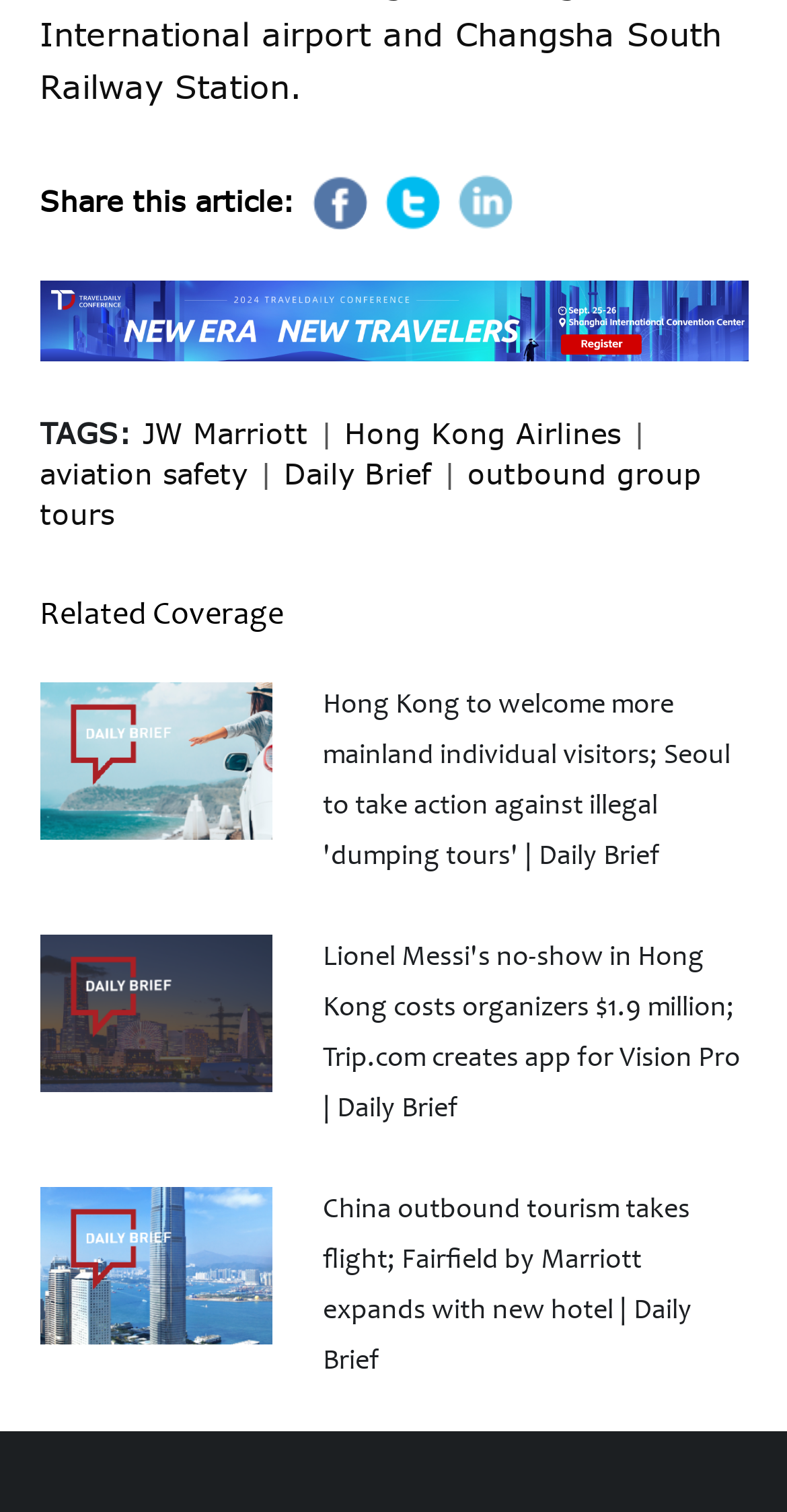Identify the bounding box coordinates of the area that should be clicked in order to complete the given instruction: "Read the 'Related Coverage' section". The bounding box coordinates should be four float numbers between 0 and 1, i.e., [left, top, right, bottom].

[0.05, 0.392, 0.36, 0.419]